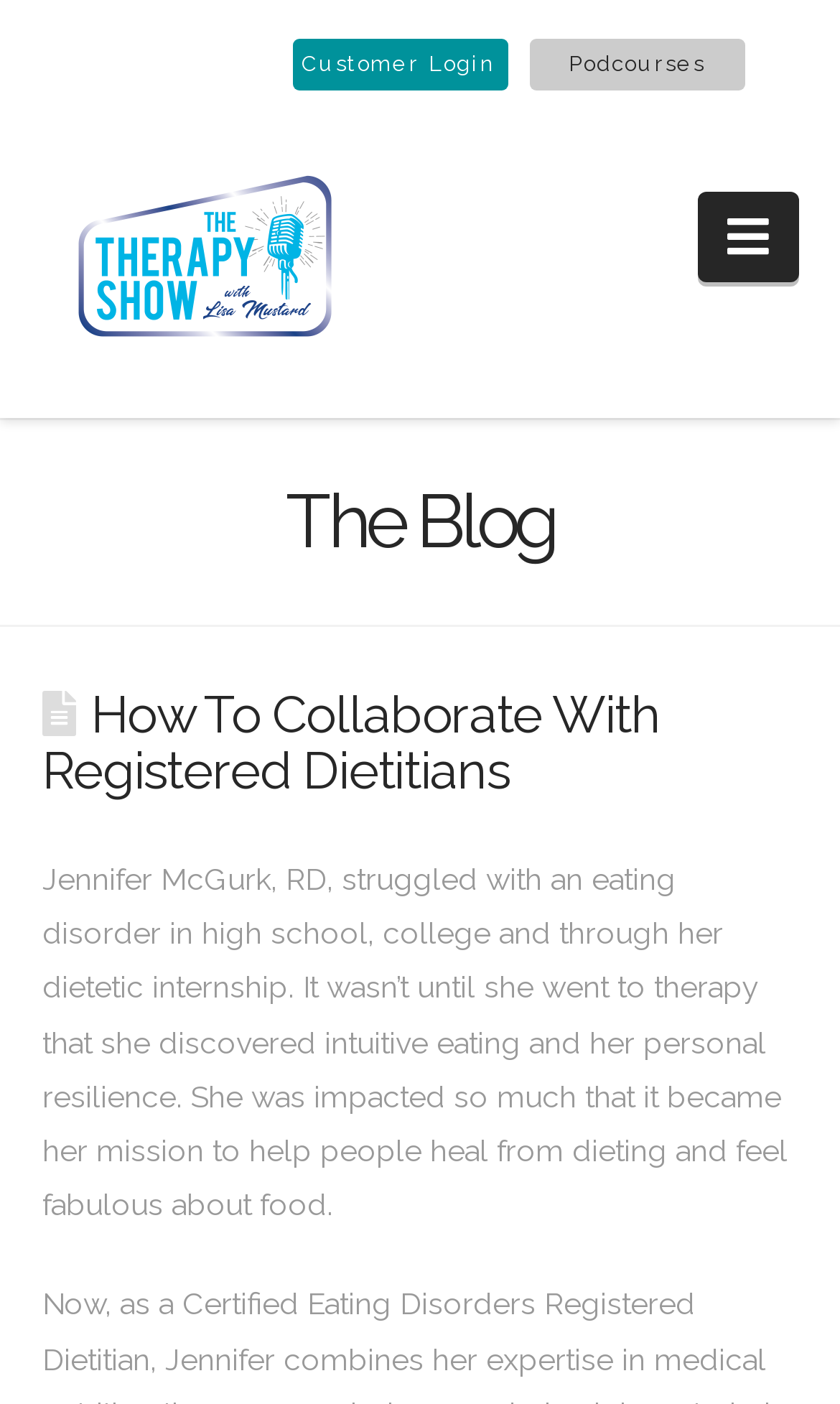What is the name of the author mentioned in the blog?
Using the picture, provide a one-word or short phrase answer.

Jennifer McGurk, RD